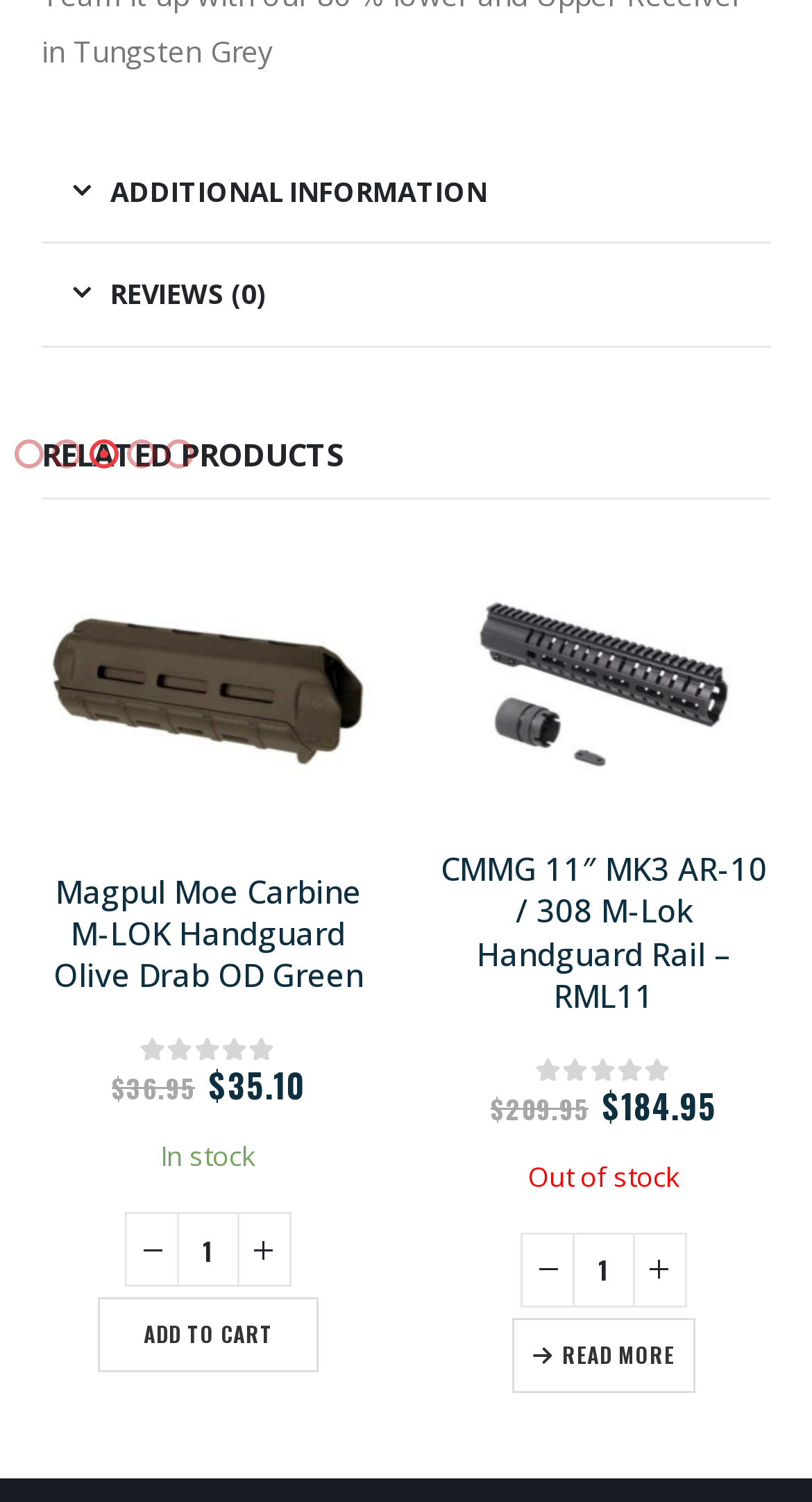Determine the bounding box coordinates of the section to be clicked to follow the instruction: "Click on the '-' button to decrease product quantity". The coordinates should be given as four float numbers between 0 and 1, formatted as [left, top, right, bottom].

[0.155, 0.761, 0.221, 0.811]